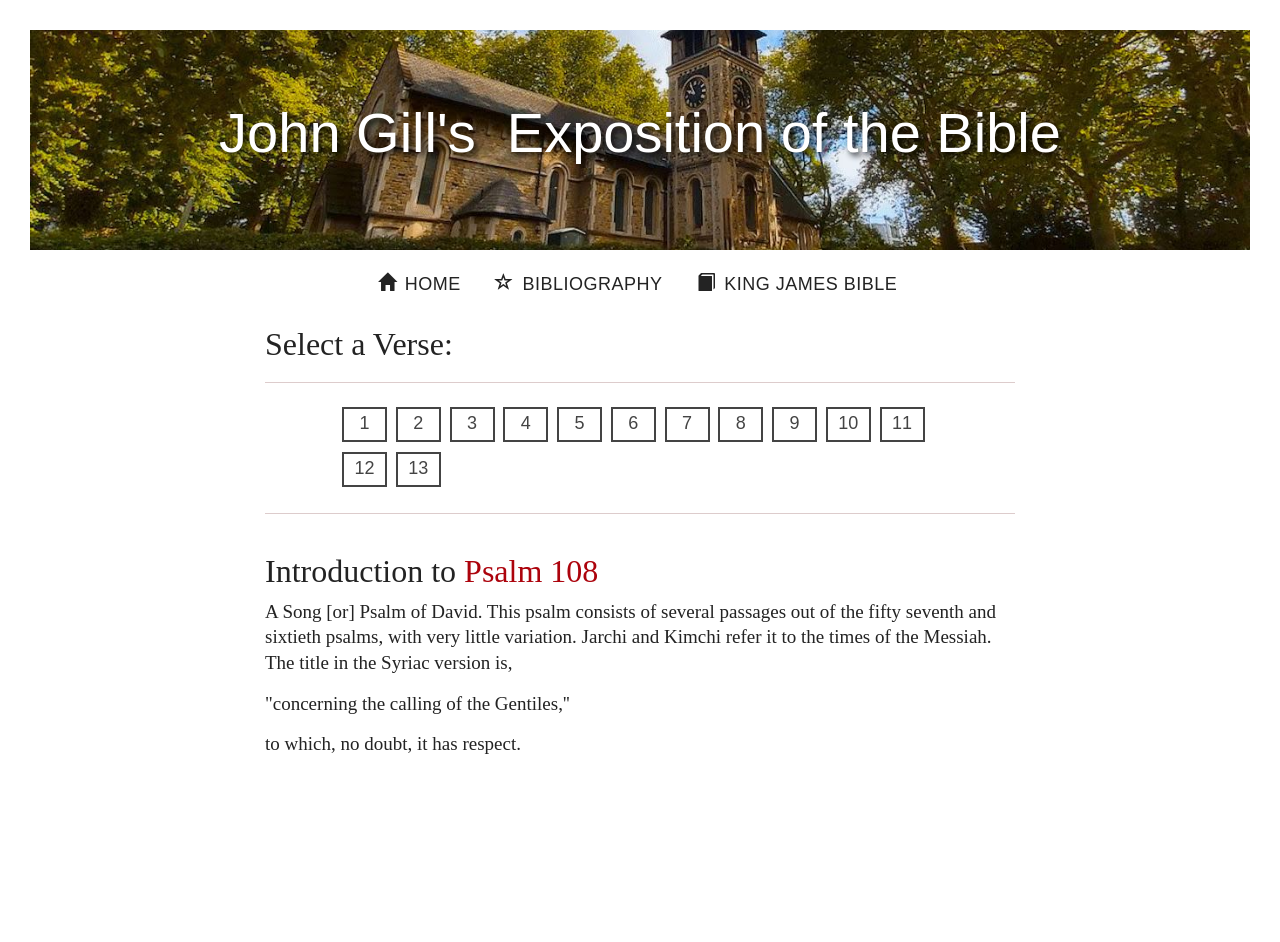What is the name of the Bible exposition author?
Answer the question with a single word or phrase by looking at the picture.

John Gill